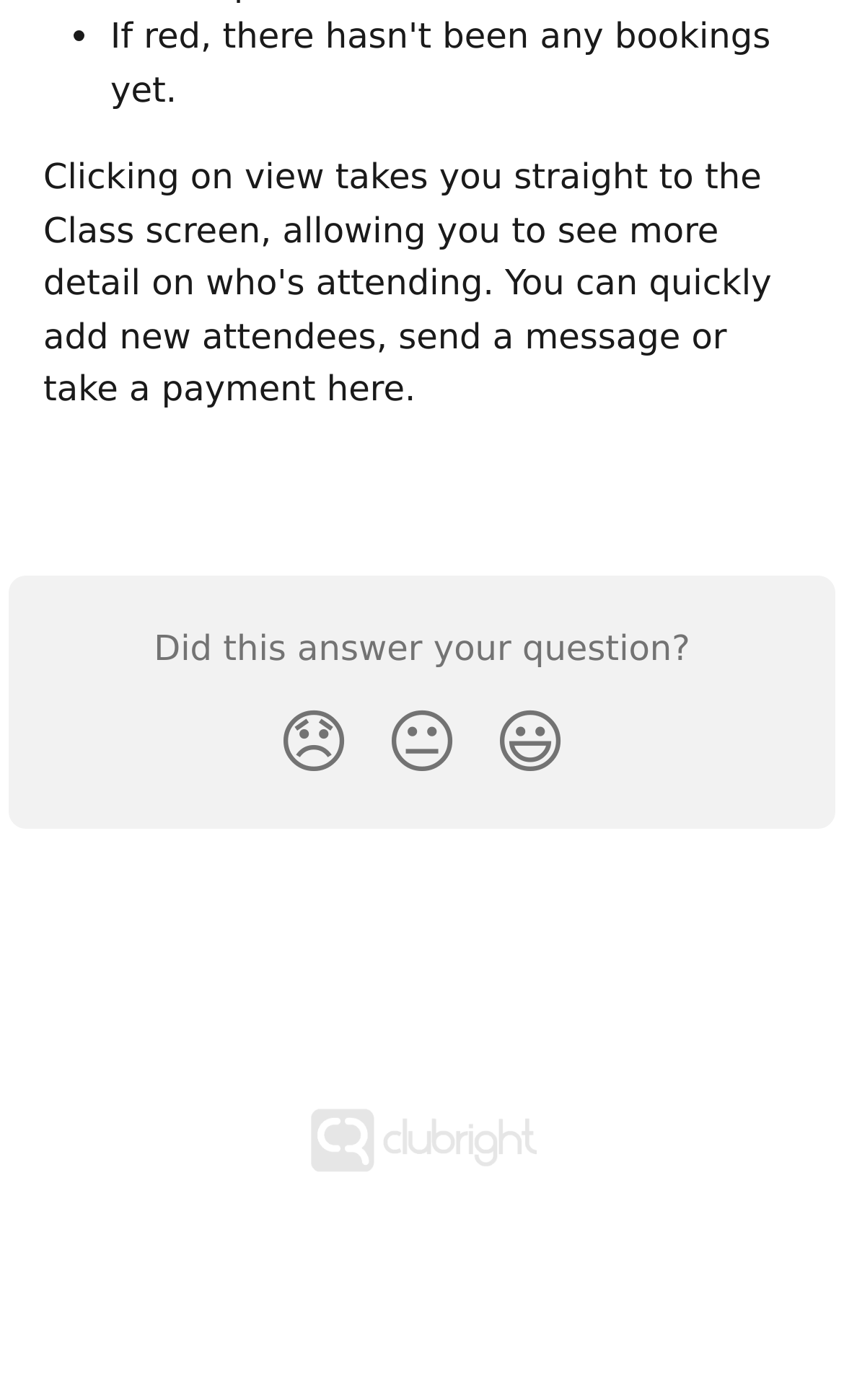Determine the bounding box of the UI element mentioned here: "😞". The coordinates must be in the format [left, top, right, bottom] with values ranging from 0 to 1.

[0.308, 0.489, 0.436, 0.574]